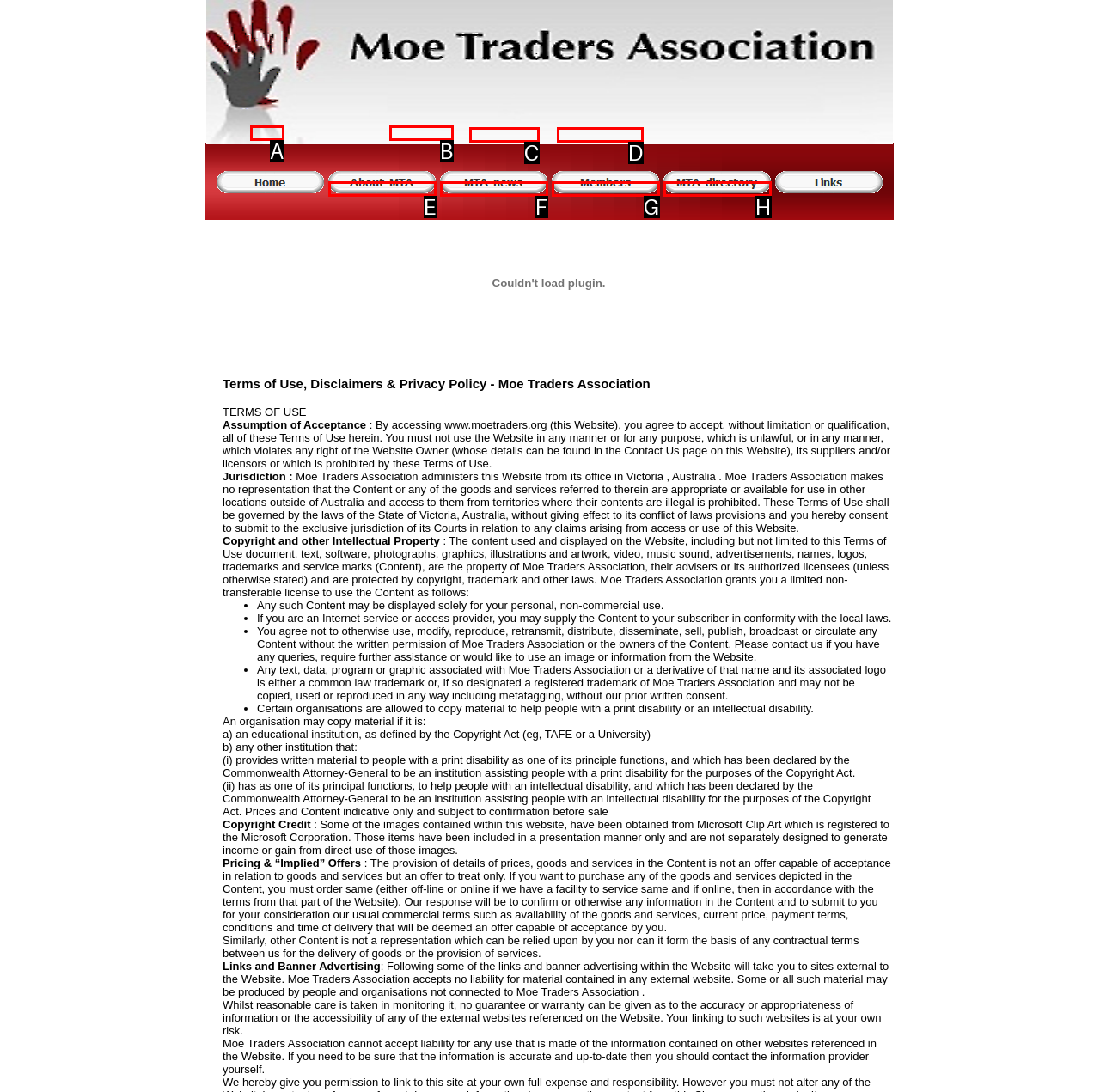From the options presented, which lettered element matches this description: title="MTA News"
Reply solely with the letter of the matching option.

B